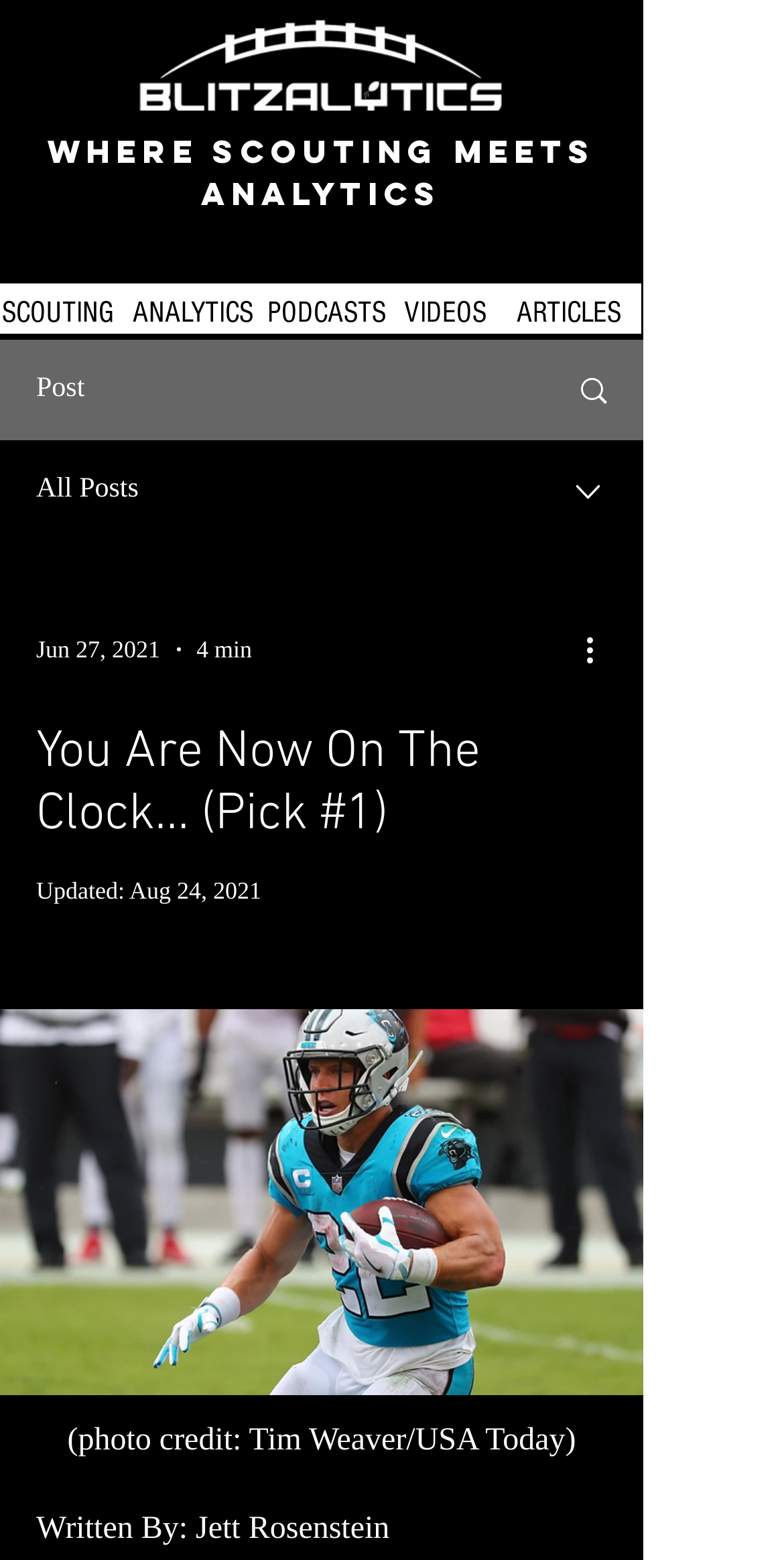Please respond to the question using a single word or phrase:
How many main categories are there?

5